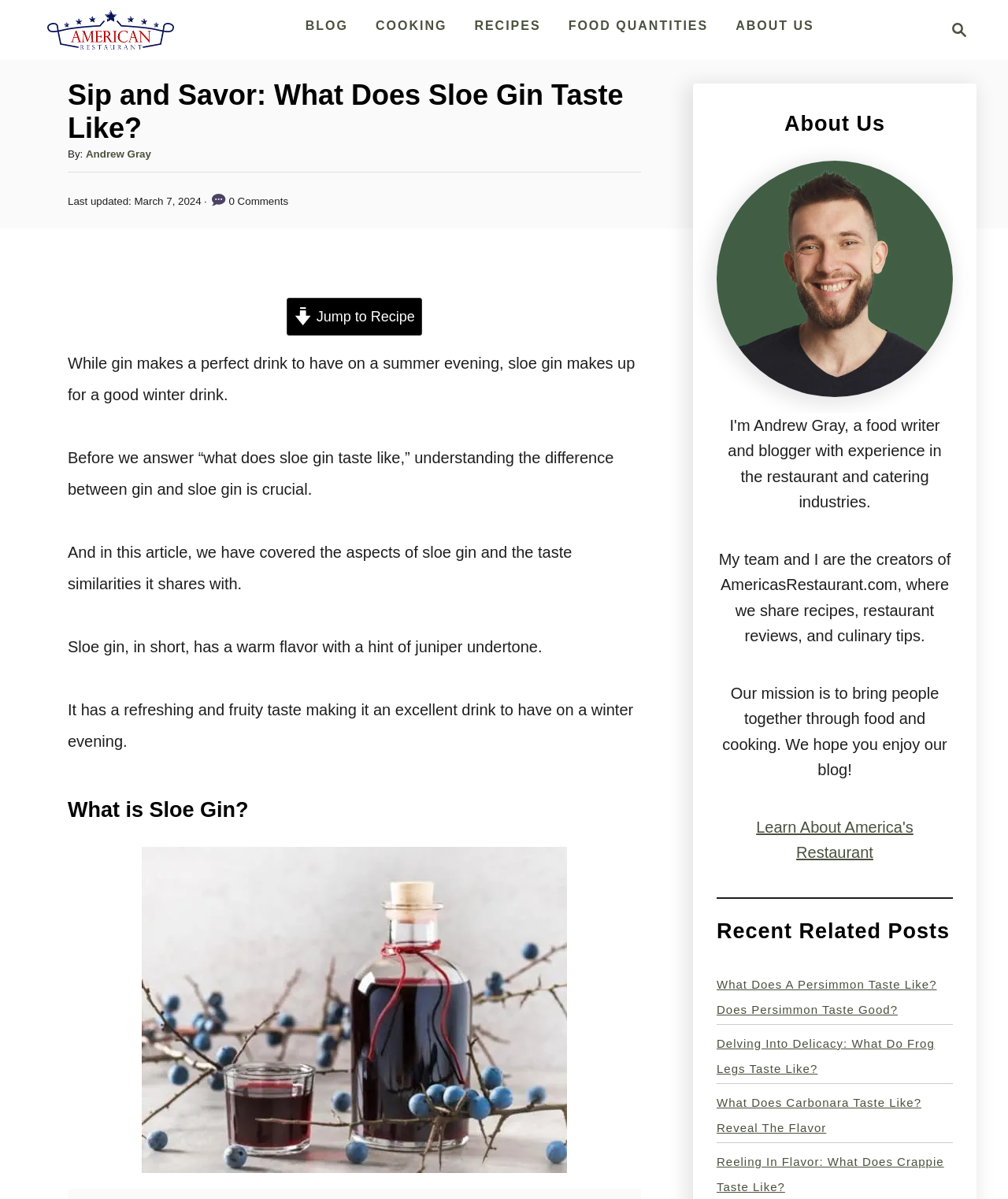How many related posts are listed on the webpage?
Using the image, answer in one word or phrase.

4